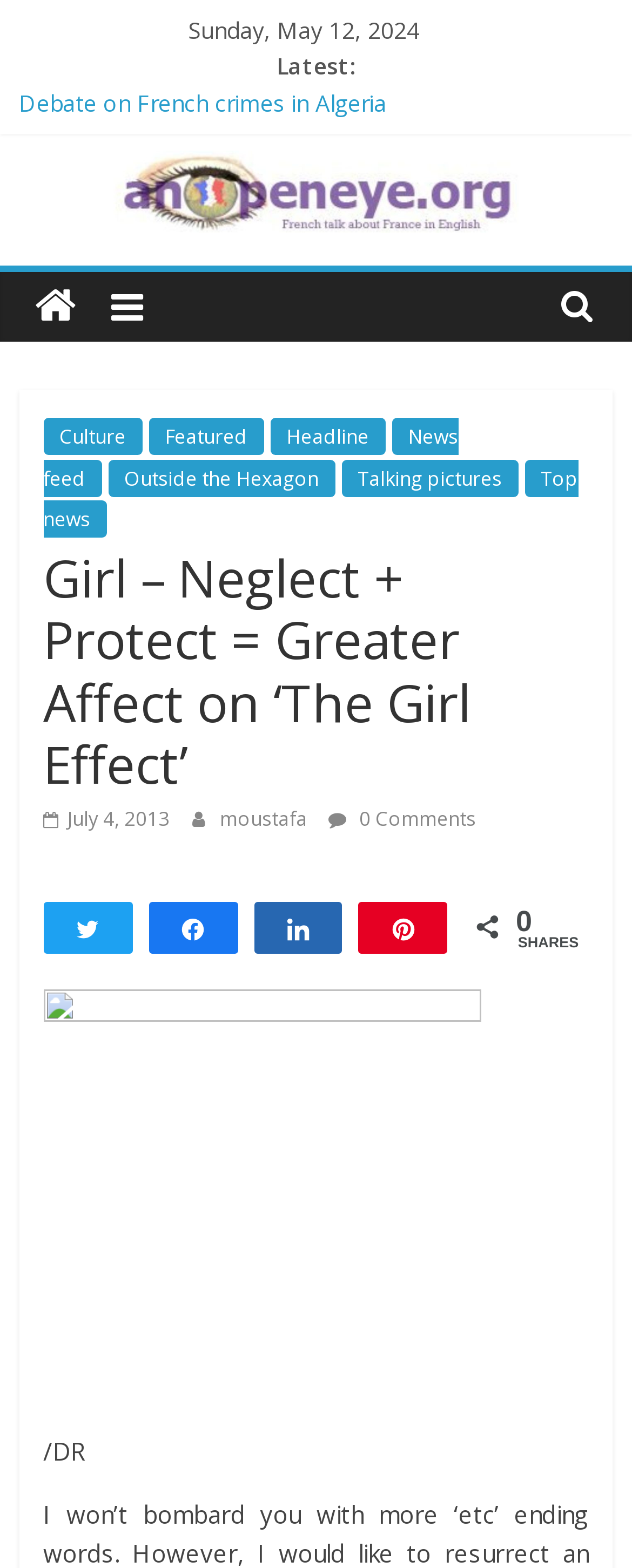Specify the bounding box coordinates of the area to click in order to execute this command: 'Click on 'NATO knock-out: A new African alliance is starting a revolution in the continent’s geopolitics''. The coordinates should consist of four float numbers ranging from 0 to 1, and should be formatted as [left, top, right, bottom].

[0.03, 0.085, 0.892, 0.127]